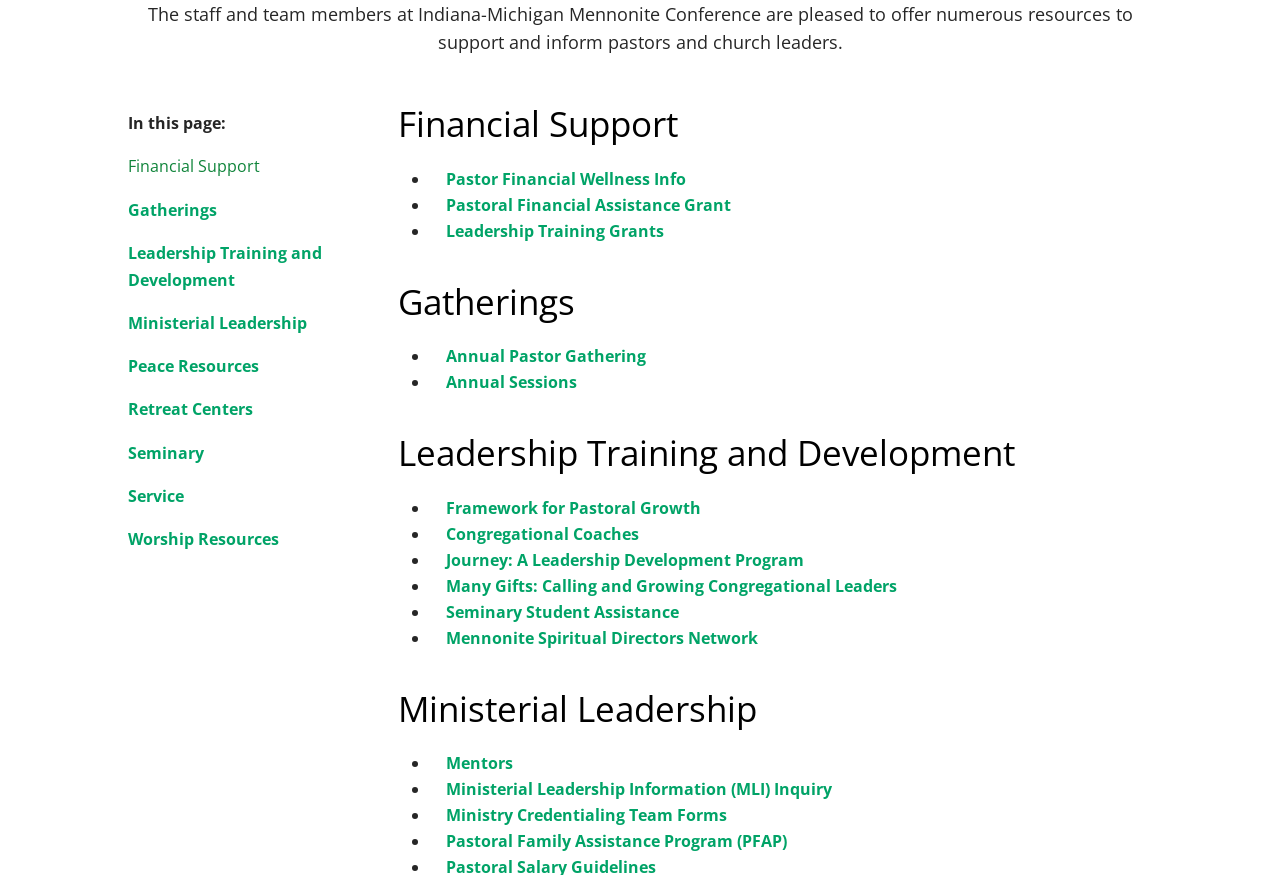Locate the bounding box coordinates for the element described below: "Worship Resources". The coordinates must be four float values between 0 and 1, formatted as [left, top, right, bottom].

[0.1, 0.603, 0.218, 0.629]